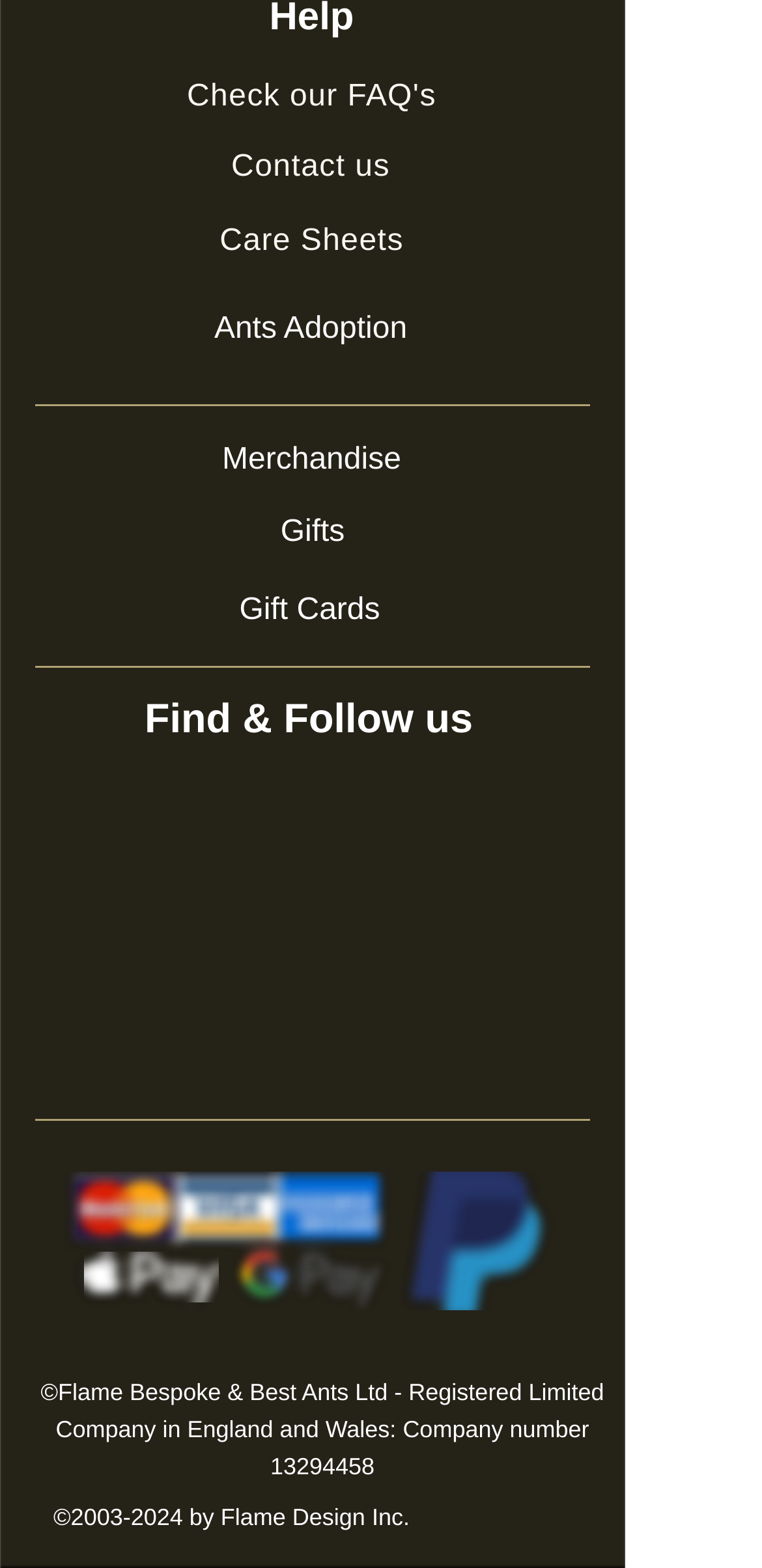Using the description "Ants Adoption", predict the bounding box of the relevant HTML element.

[0.281, 0.2, 0.534, 0.221]